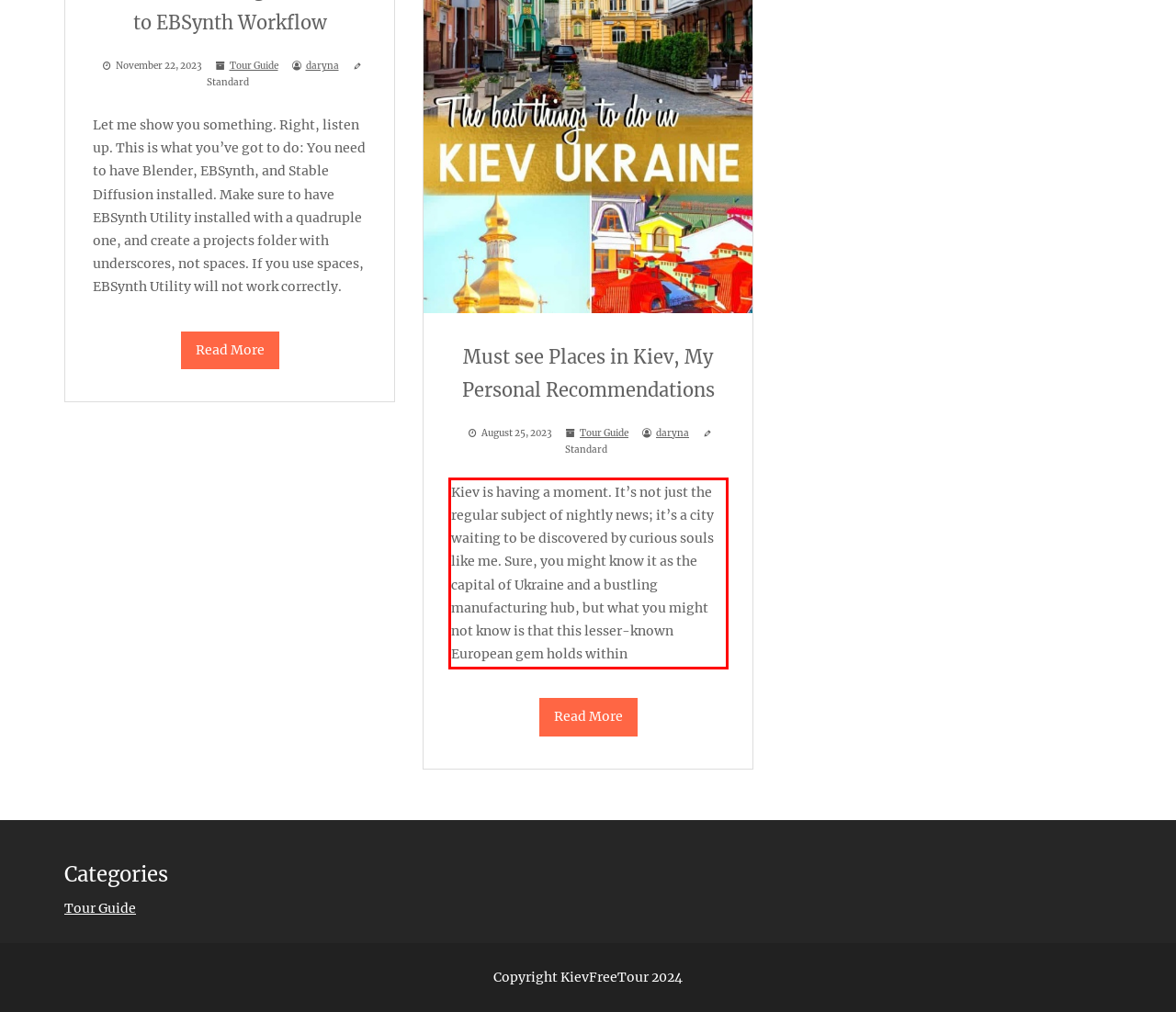The screenshot you have been given contains a UI element surrounded by a red rectangle. Use OCR to read and extract the text inside this red rectangle.

Kiev is having a moment. It’s not just the regular subject of nightly news; it’s a city waiting to be discovered by curious souls like me. Sure, you might know it as the capital of Ukraine and a bustling manufacturing hub, but what you might not know is that this lesser-known European gem holds within